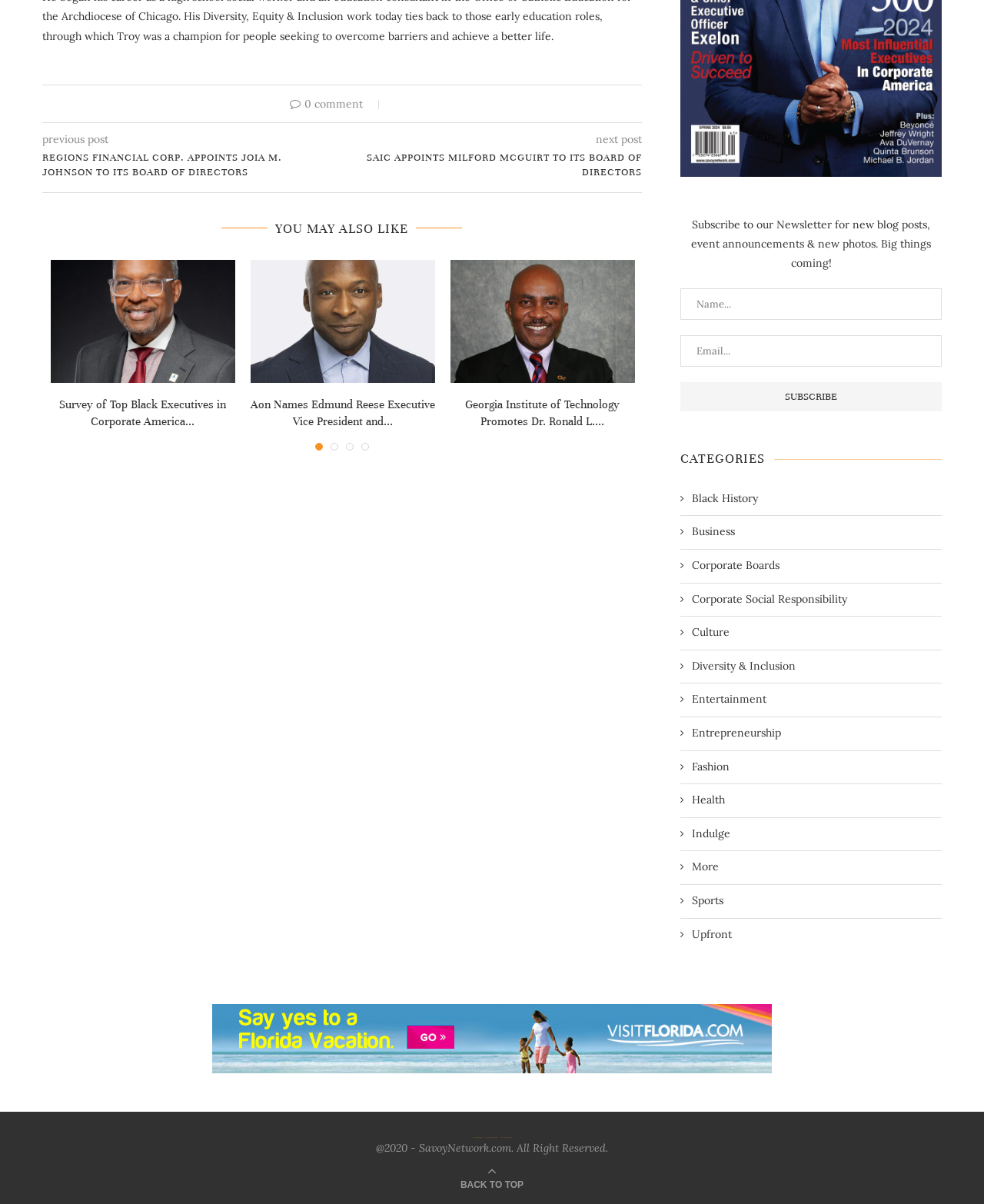Find the bounding box of the element with the following description: "Diversity & Inclusion". The coordinates must be four float numbers between 0 and 1, formatted as [left, top, right, bottom].

[0.691, 0.547, 0.955, 0.56]